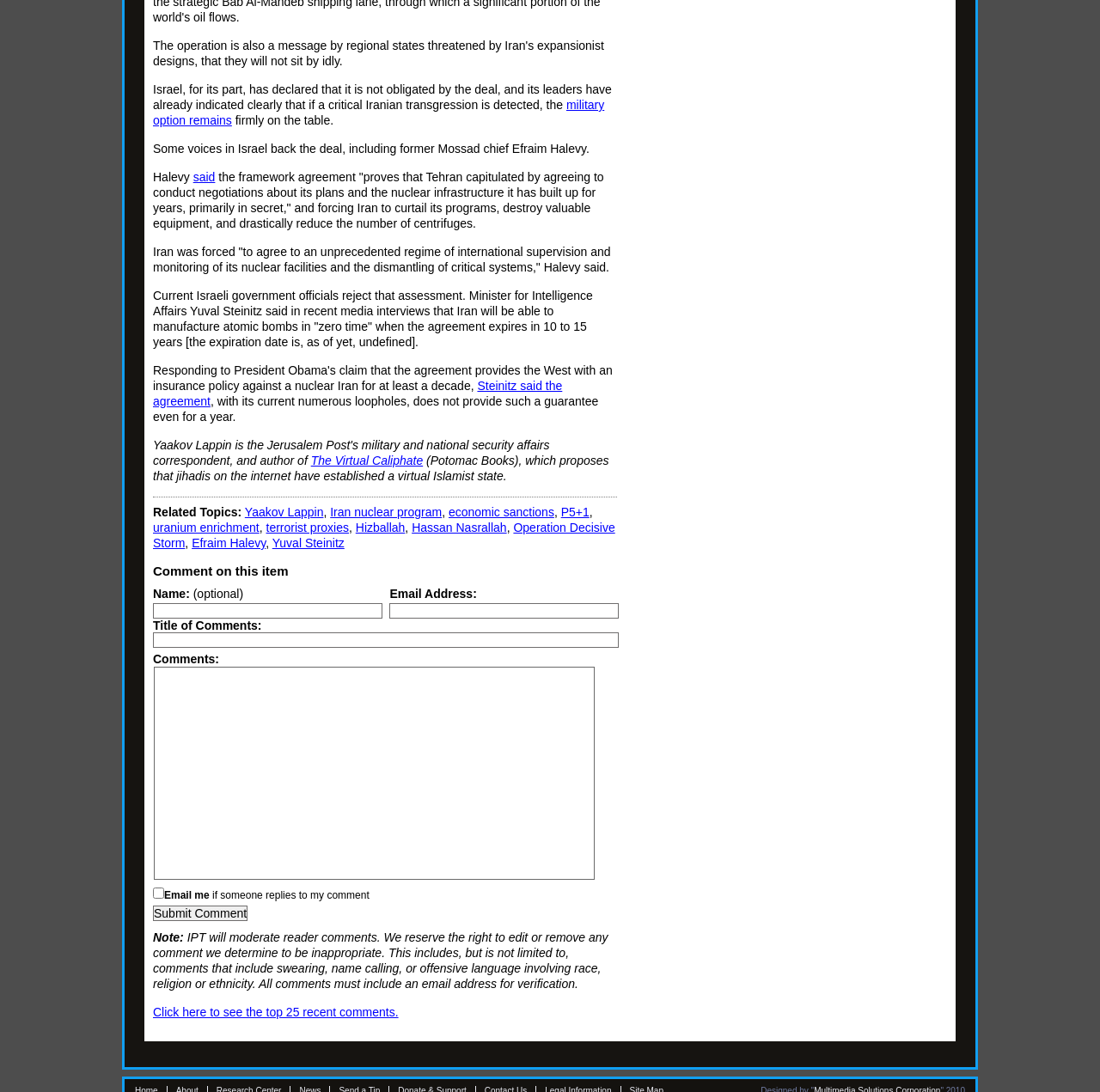Please provide a one-word or short phrase answer to the question:
Who is the former Mossad chief mentioned in the article?

Efraim Halevy